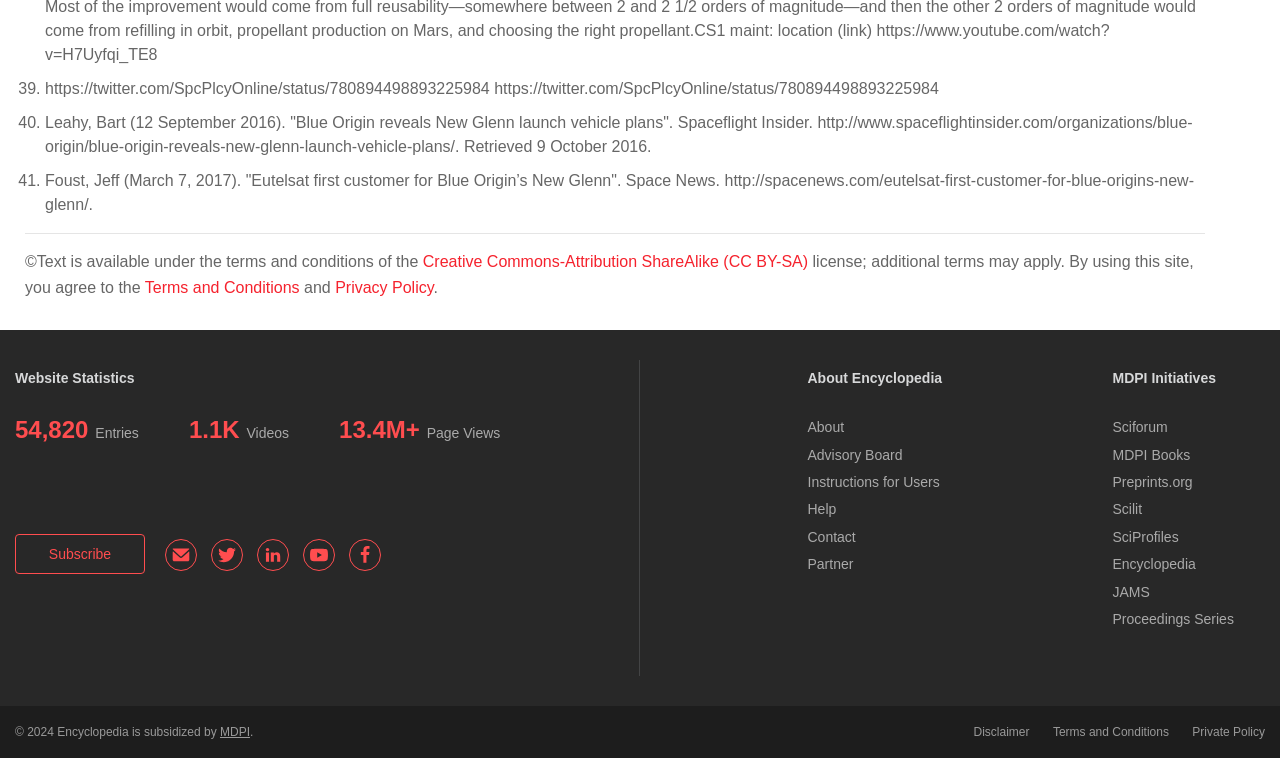What is the license under which the text is available?
Look at the screenshot and respond with a single word or phrase.

CC BY-SA